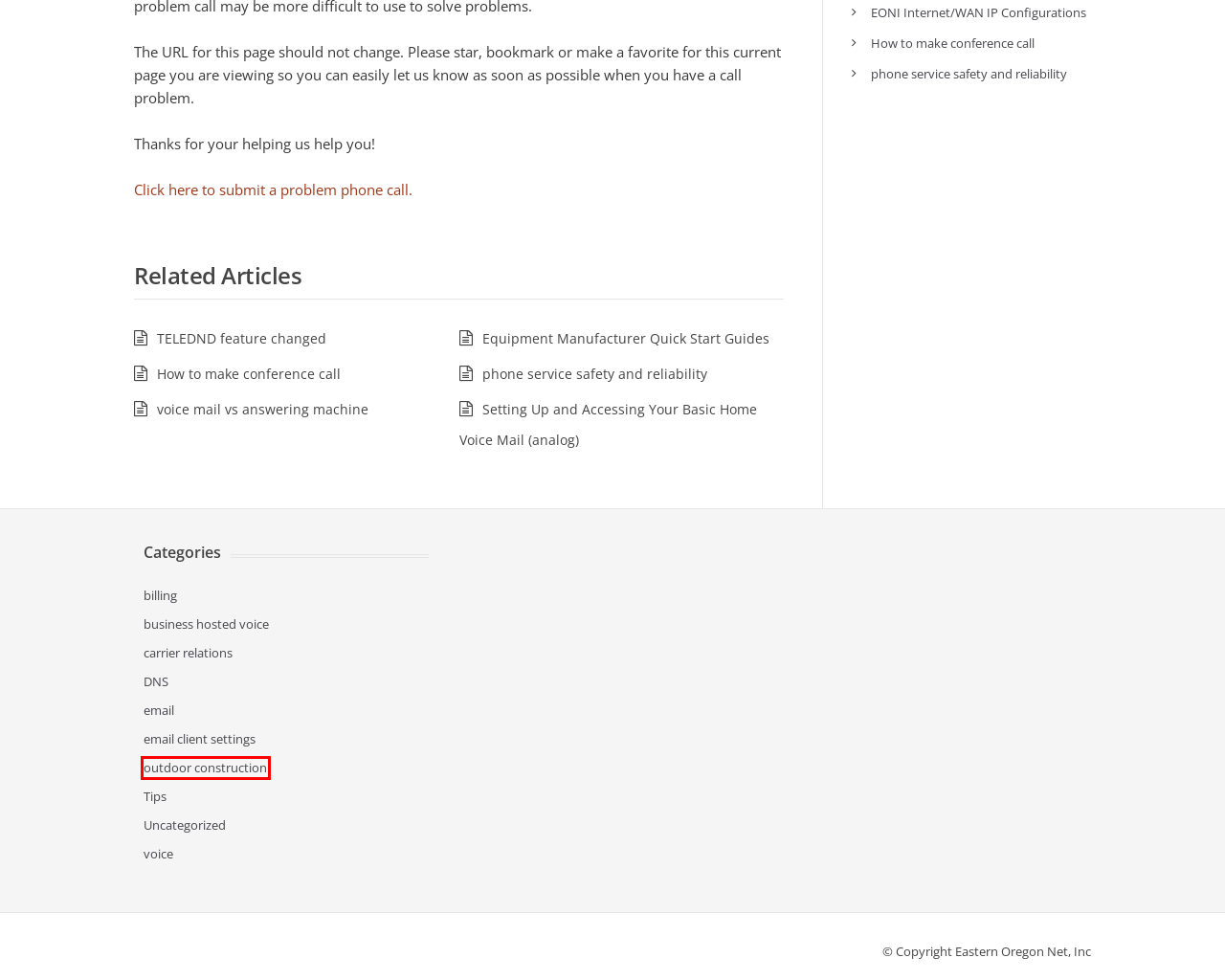Given a webpage screenshot with a red bounding box around a UI element, choose the webpage description that best matches the new webpage after clicking the element within the bounding box. Here are the candidates:
A. outdoor construction – EONI Support
B. billing – EONI Support
C. email client settings – EONI Support
D. carrier relations – EONI Support
E. phone service safety and reliability – EONI Support
F. Setting Up and Accessing Your Basic Home Voice Mail (analog) – EONI Support
G. Tips – EONI Support
H. EONI Internet/WAN IP Configurations – EONI Support

A